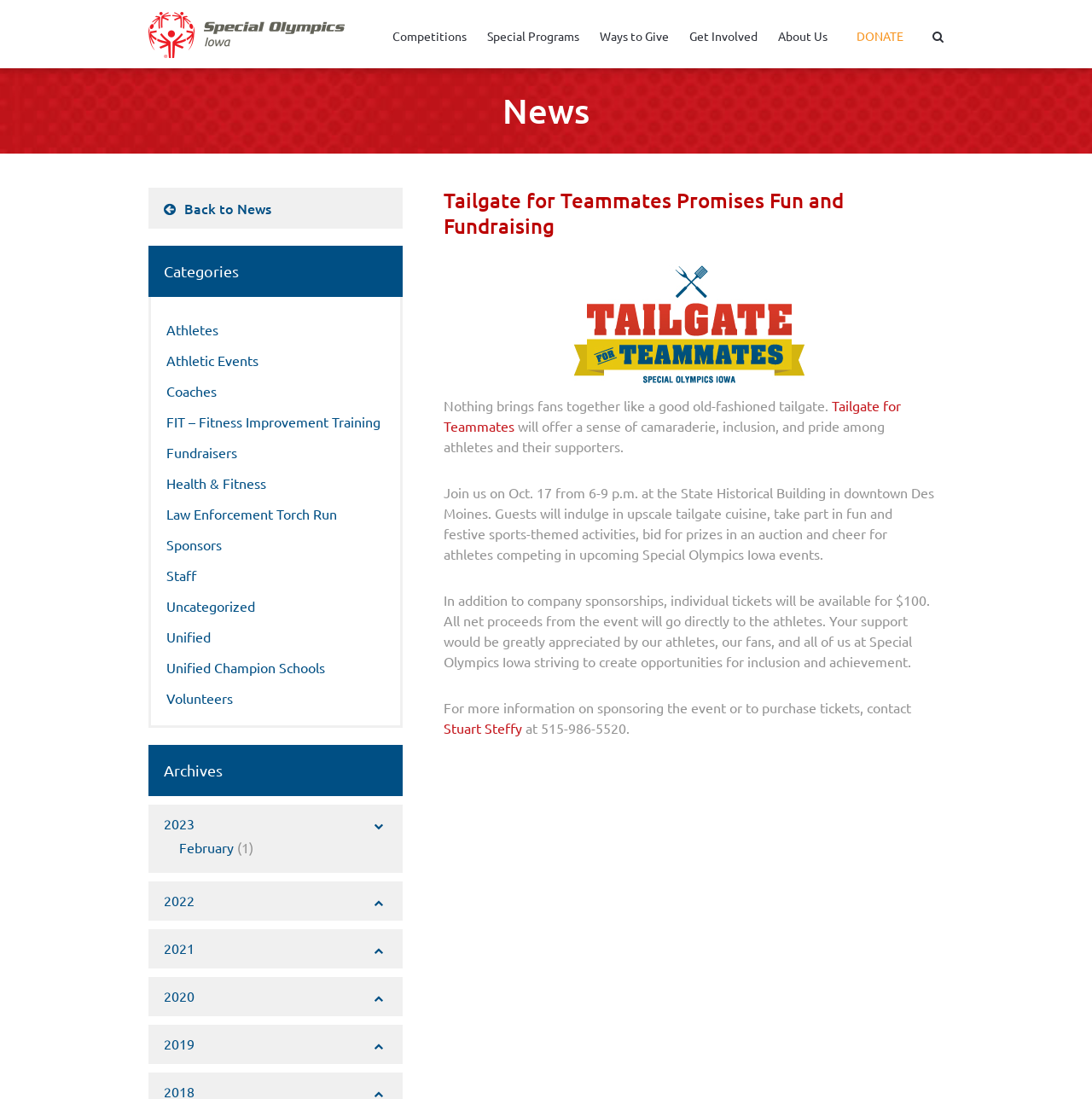Who can be contacted for more information?
From the screenshot, provide a brief answer in one word or phrase.

Stuart Steffy